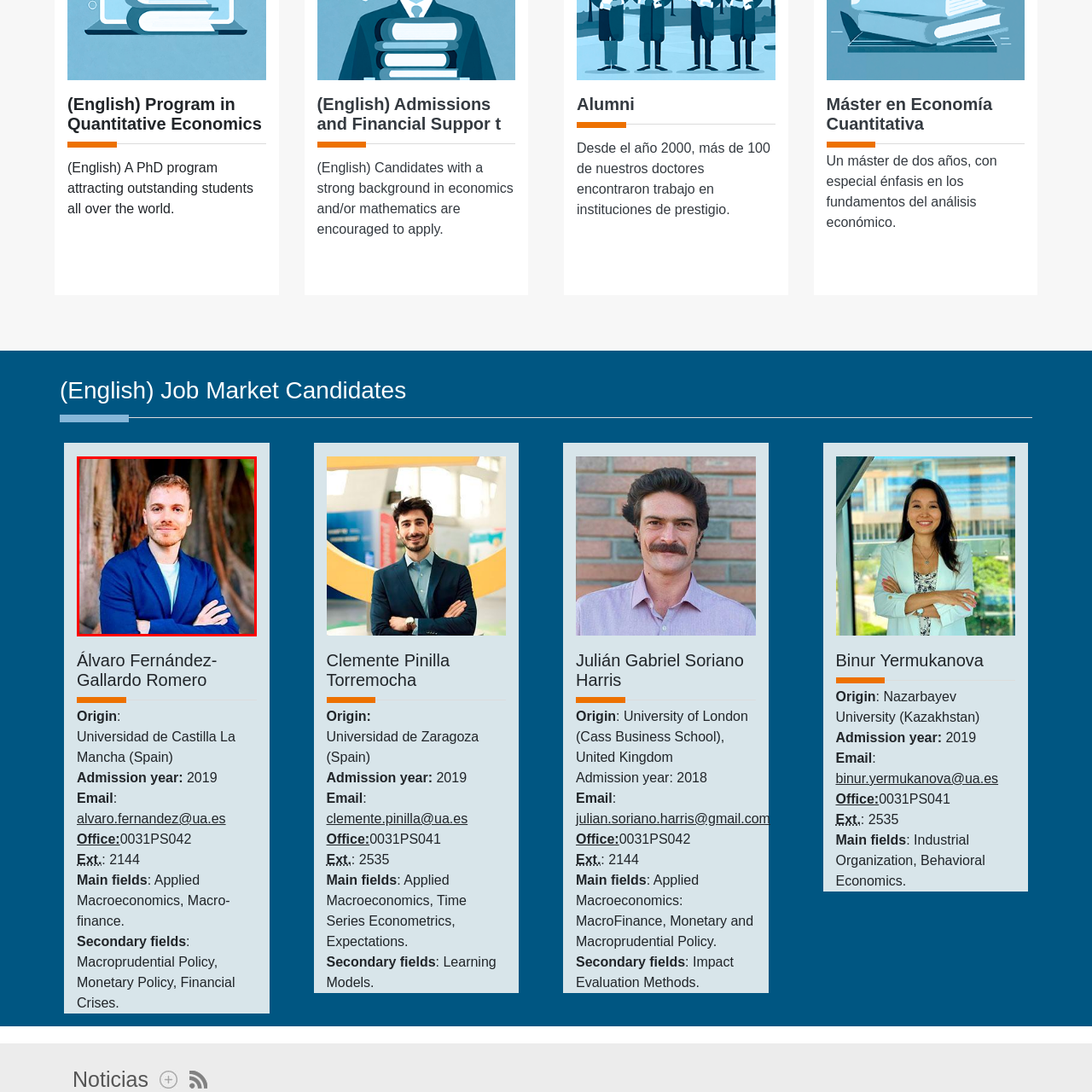Study the area of the image outlined in red and respond to the following question with as much detail as possible: Where is the man from?

The man's origin is mentioned as Universidad de Castilla La Mancha in Spain, indicating his connection to the country.